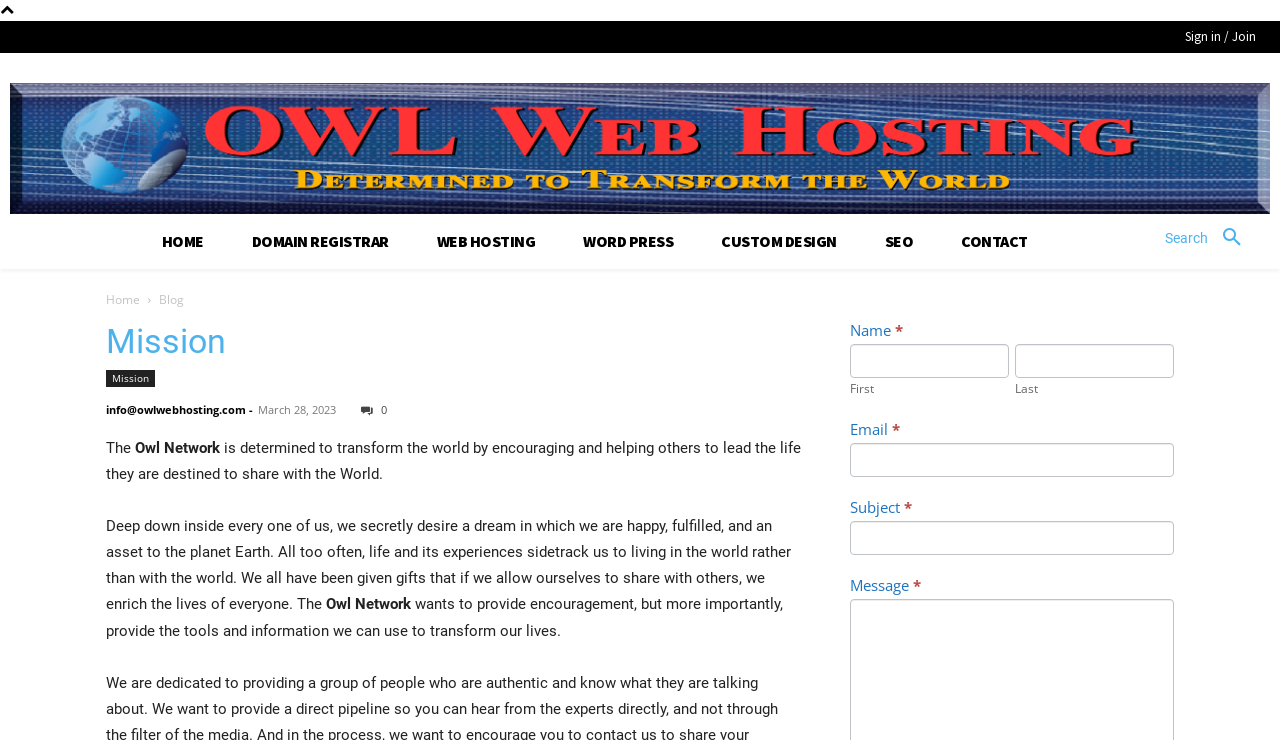What is the contact information provided on the webpage?
Please analyze the image and answer the question with as much detail as possible.

The contact information can be found in the link 'info@owlwebhosting.com' which is located in the middle of the webpage, below the 'Mission' heading.